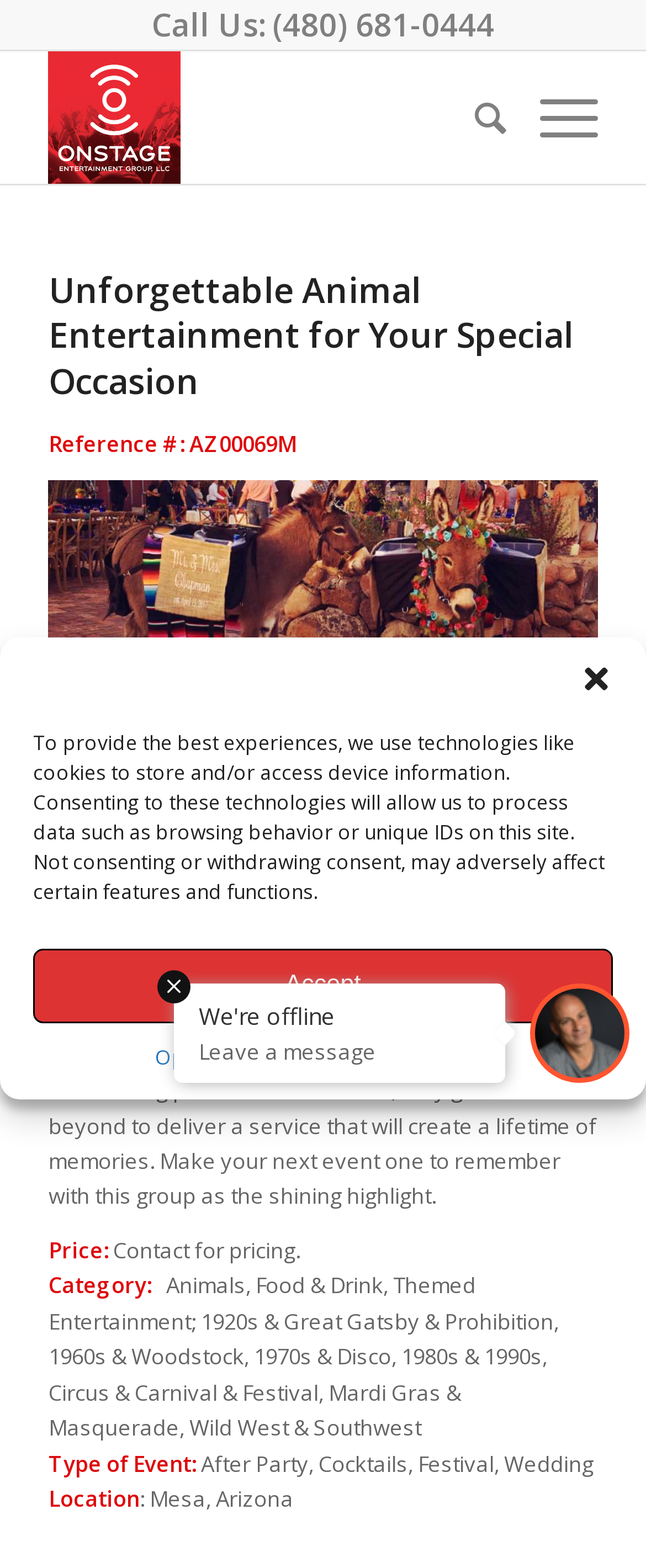Give a detailed explanation of the elements present on the webpage.

This webpage is about "Unforgettable Animal Entertainment for Your Special Occasion". At the top, there is a phone number "Call Us: (480) 681-0444" and a layout table with a company logo "OSEGLLC" on the left and a search bar on the right. Below the layout table, there is a main header "Unforgettable Animal Entertainment for Your Special Occasion" followed by a reference number "AZ00069M". 

On the left side of the page, there is a large image that takes up most of the vertical space. To the right of the image, there is a block of text describing the entertainment services offered, including animal entertainment options and the company's commitment to creating unforgettable experiences. 

Below the descriptive text, there are several sections of information, including "Price:", "Category:", "Type of Event:", and "Location:", each with corresponding details. 

On the top right corner of the page, there is a dialog box for managing cookie consent with buttons to "Accept" or opt-out, as well as links to "Opt-out preferences" and "Privacy Policy". There is also a "Close dialog" button at the top right corner of the dialog box. 

At the bottom of the page, there is a section with a Gravatar image and a message "We're offline" with a "Leave a message" option.